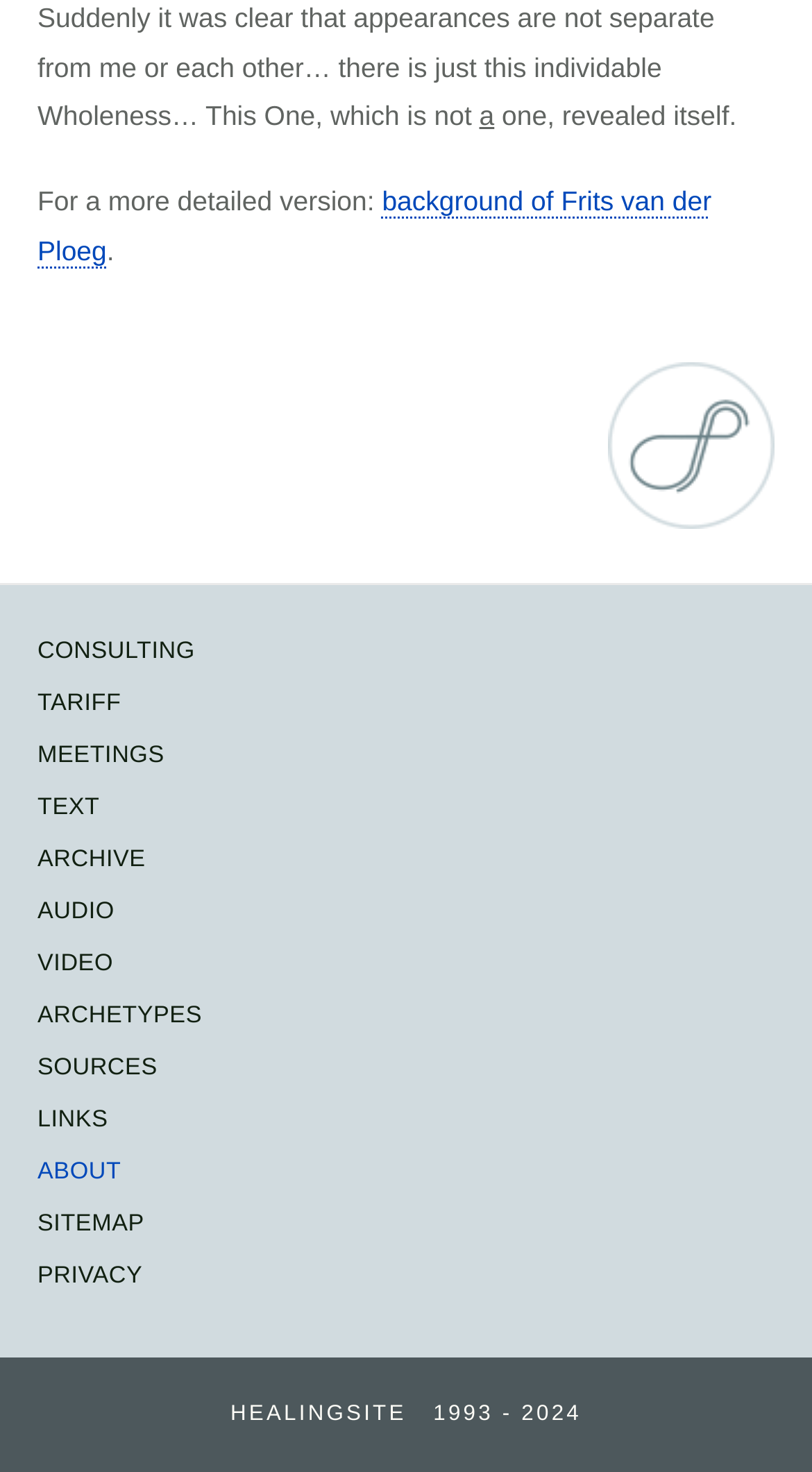What is the first sentence of the text in the webpage?
Answer with a single word or phrase by referring to the visual content.

Suddenly it was clear that appearances are not separate from me or each other…